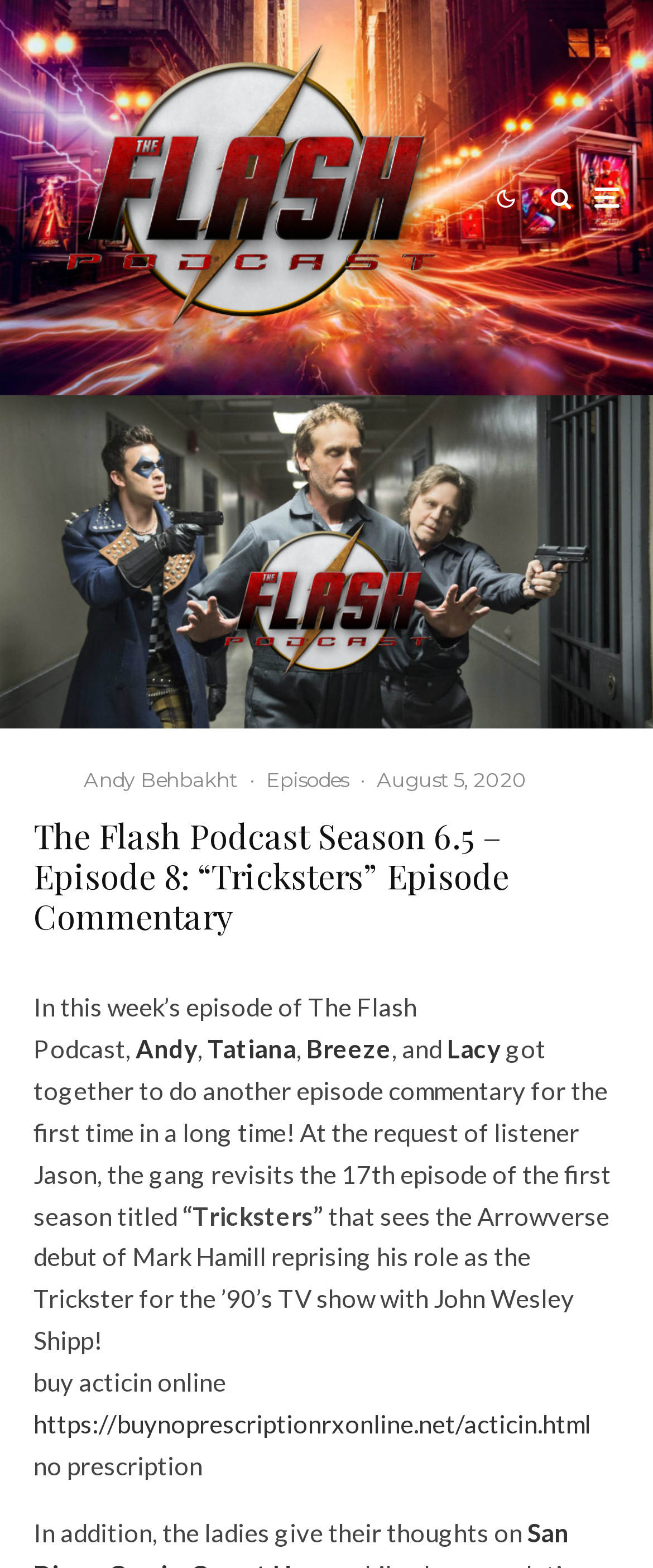Locate the UI element described by Andy and provide its bounding box coordinates. Use the format (top-left x, top-left y, bottom-right x, bottom-right y) with all values as floating point numbers between 0 and 1.

[0.208, 0.659, 0.303, 0.678]